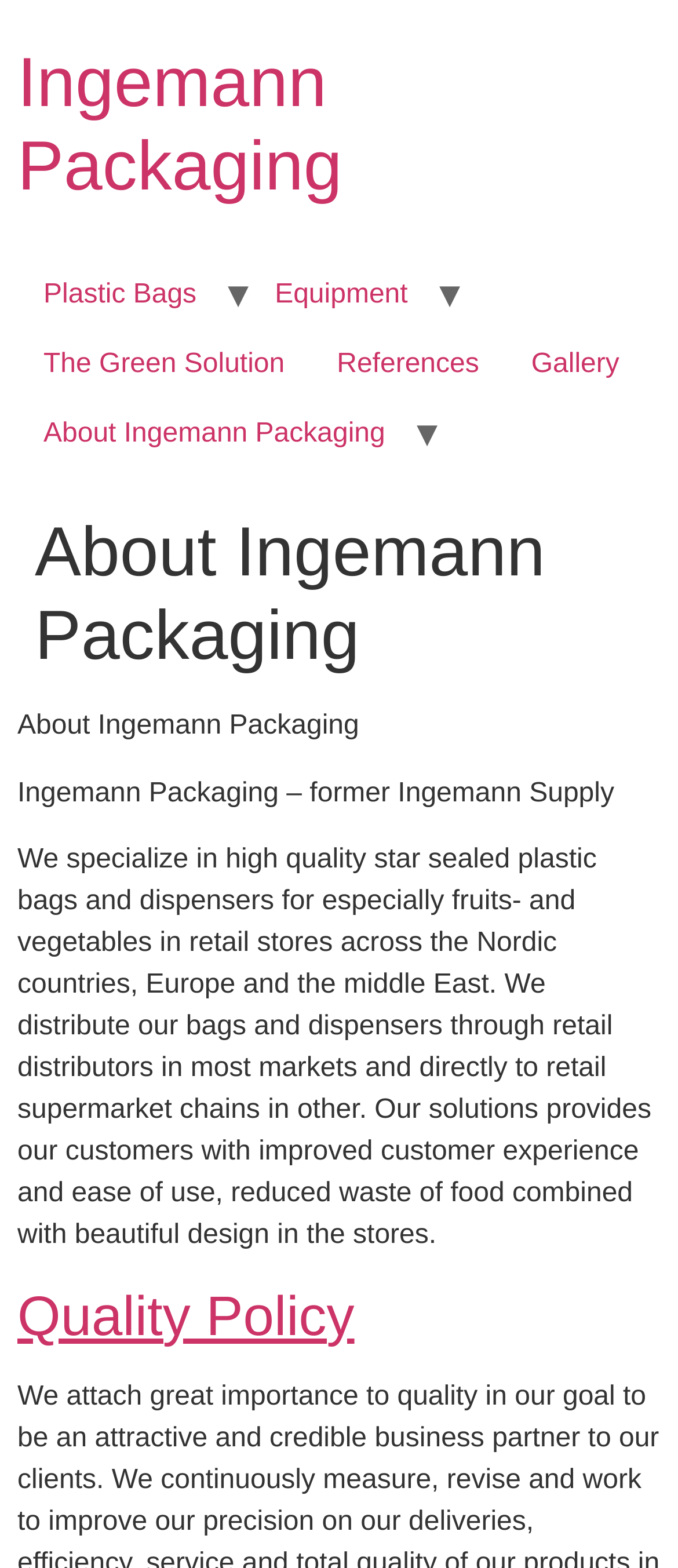Using a single word or phrase, answer the following question: 
What is the purpose of Ingemann Packaging's solutions?

improved customer experience